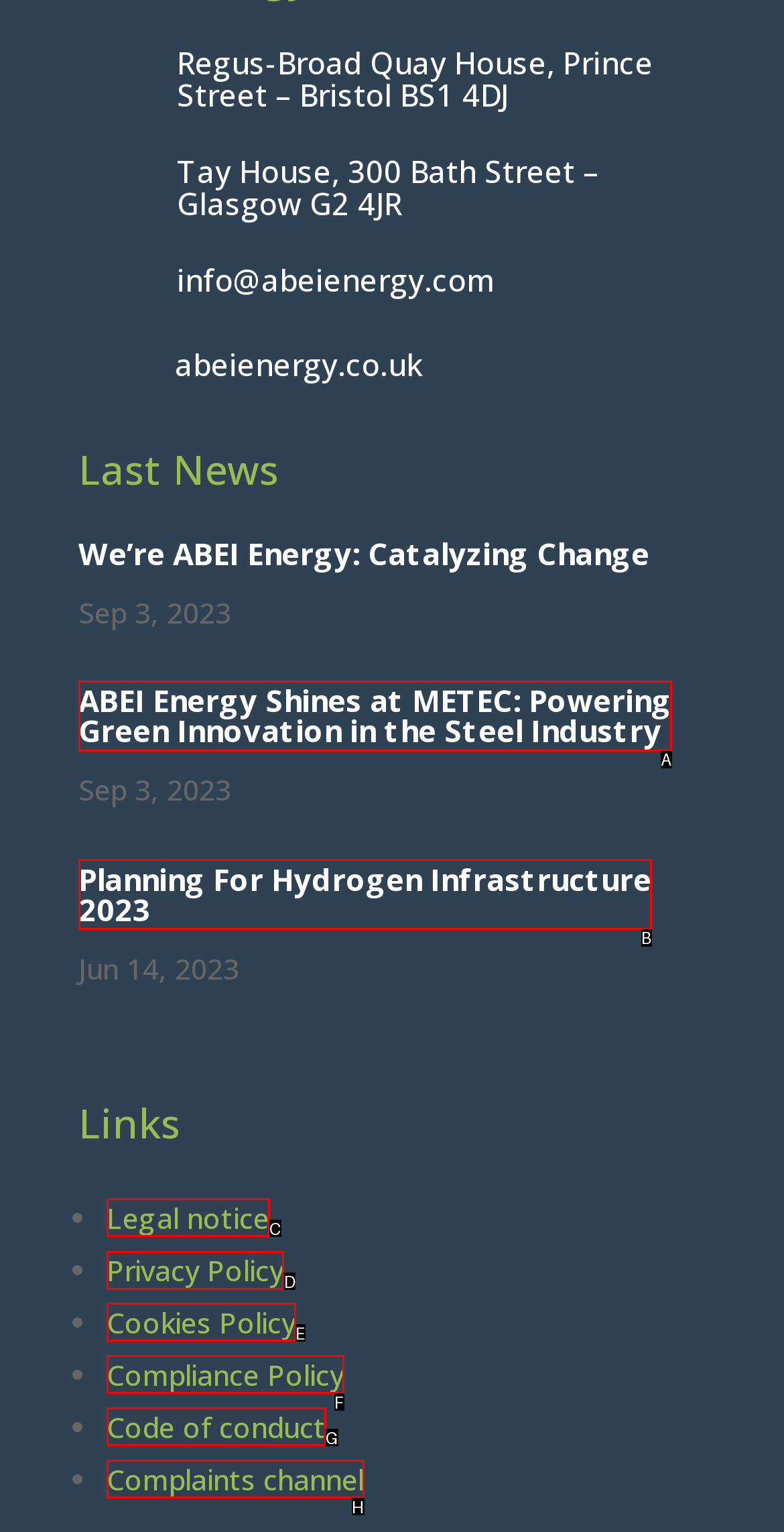Select the HTML element to finish the task: View privacy policy Reply with the letter of the correct option.

D